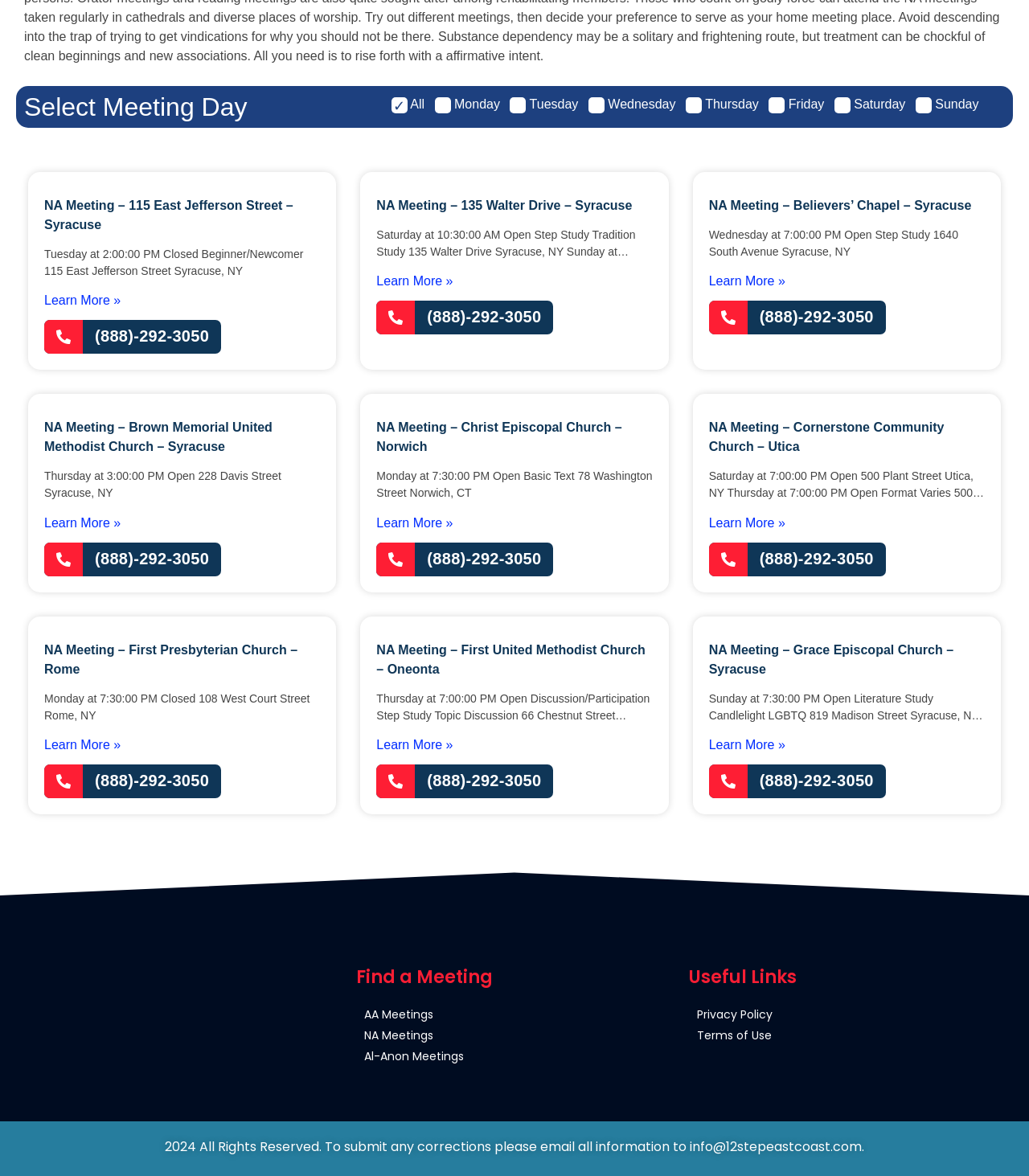What types of meetings are available?
Look at the image and answer the question with a single word or phrase.

Open, Closed, Step Study, etc.